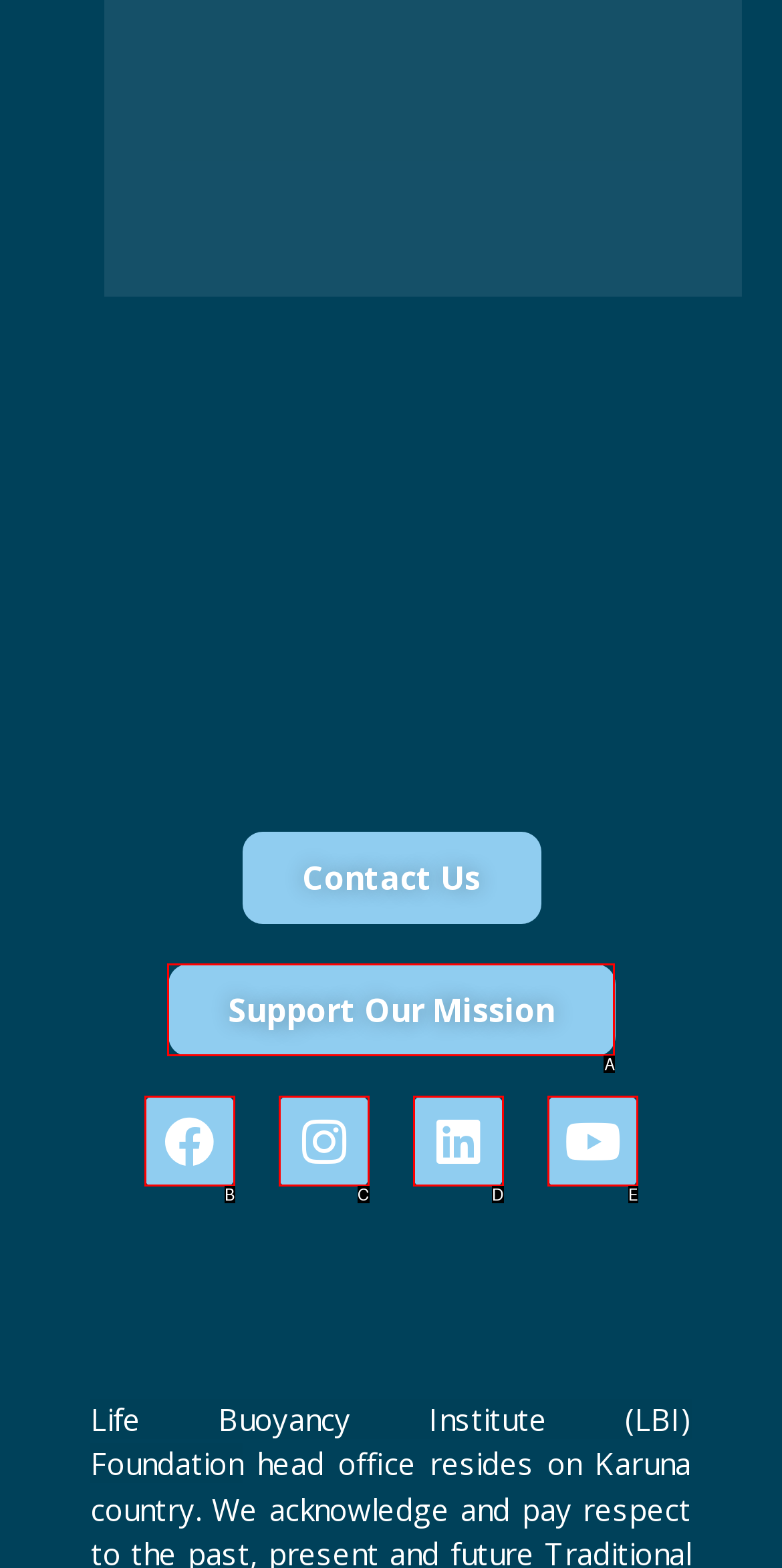Pinpoint the HTML element that fits the description: Instagram
Answer by providing the letter of the correct option.

C